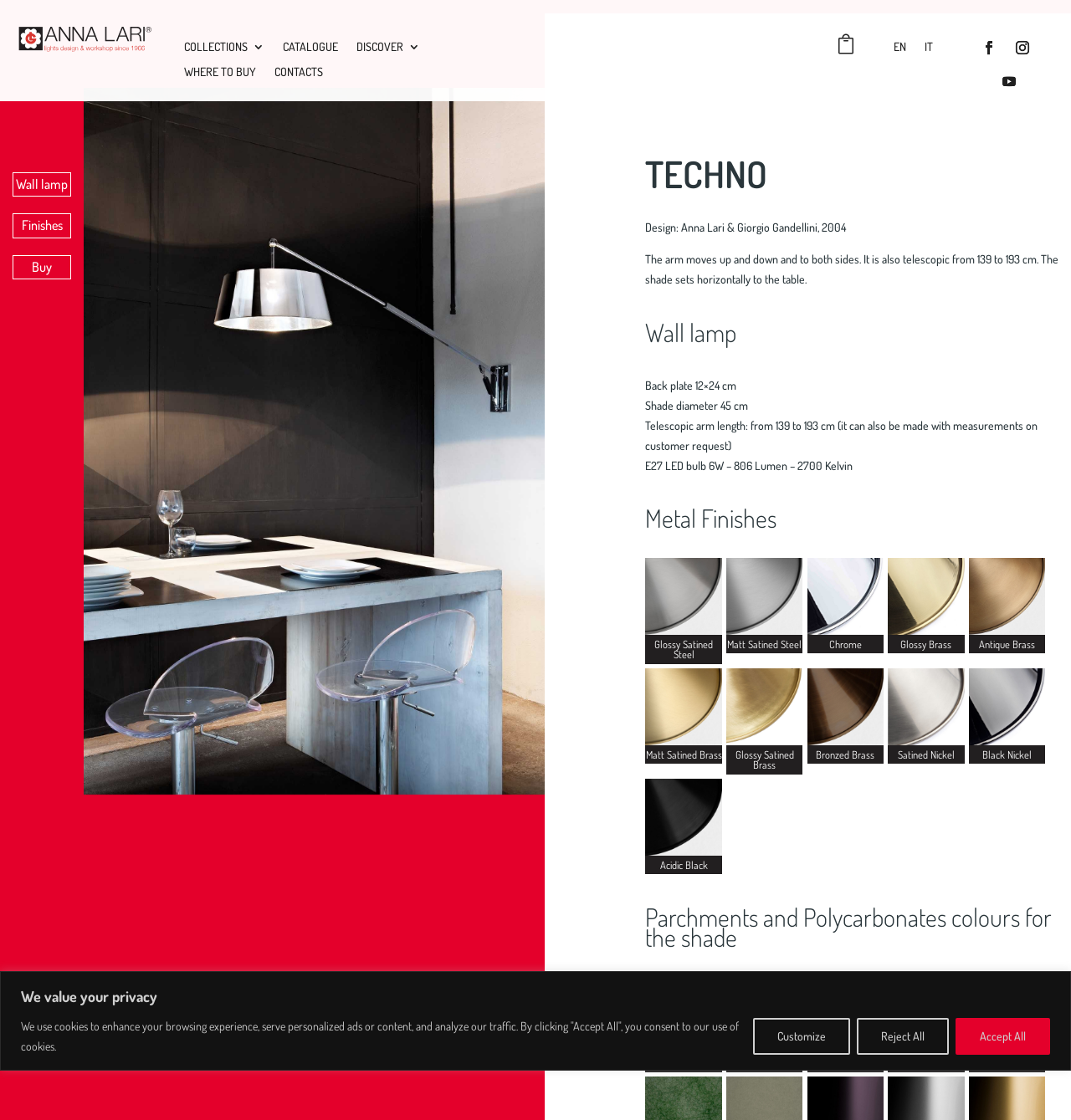Provide a one-word or short-phrase answer to the question:
What is the name of the wall lamp?

Wall lamp 5